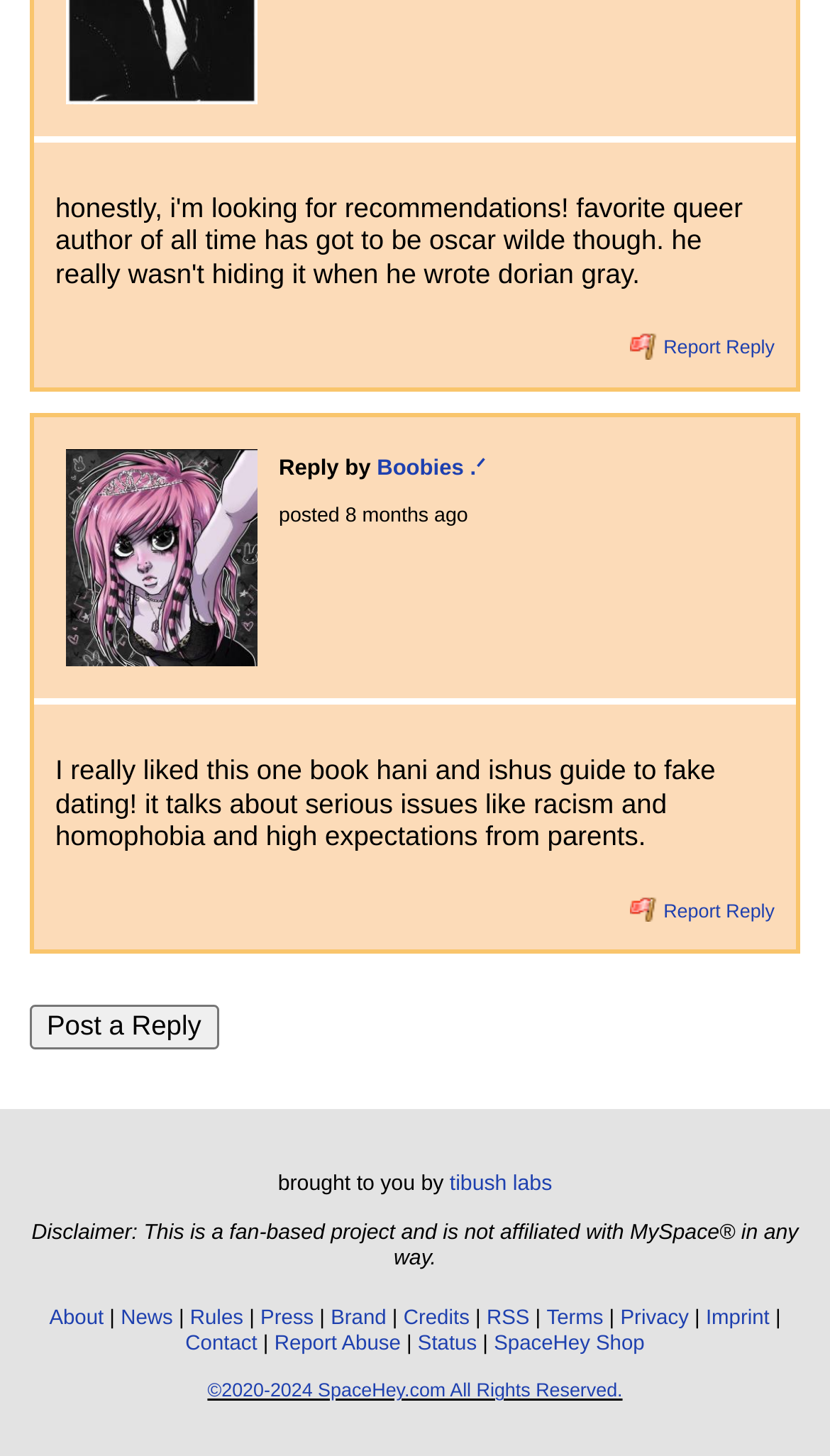Identify and provide the bounding box for the element described by: "alt="Boobies .ᐟ's profile picture"".

[0.079, 0.447, 0.31, 0.463]